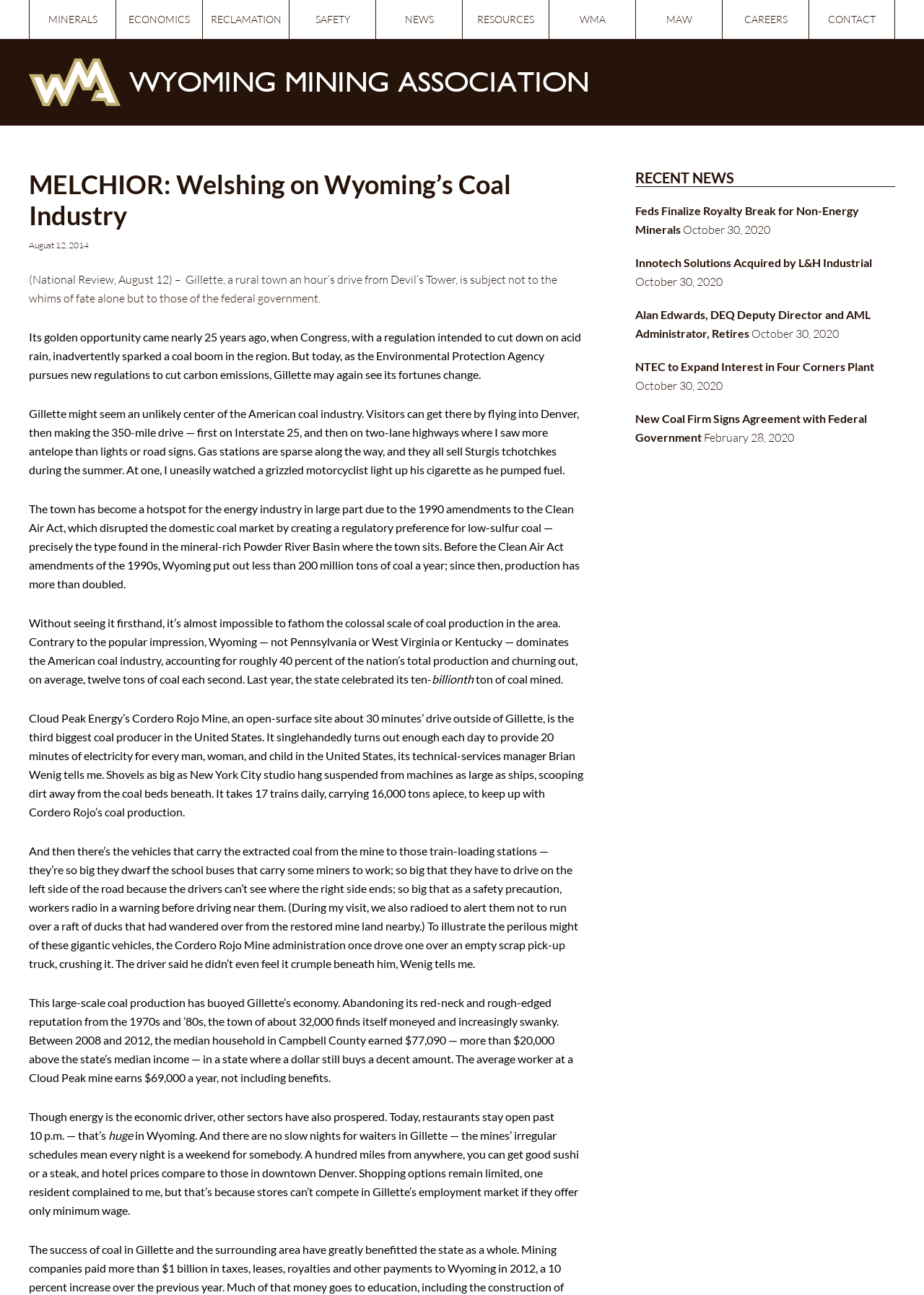What is the average salary of a worker at a Cloud Peak mine?
Please respond to the question with as much detail as possible.

According to the article, the average worker at a Cloud Peak mine earns $69,000 a year, not including benefits, which is mentioned in the paragraph describing the economy of Gillette.